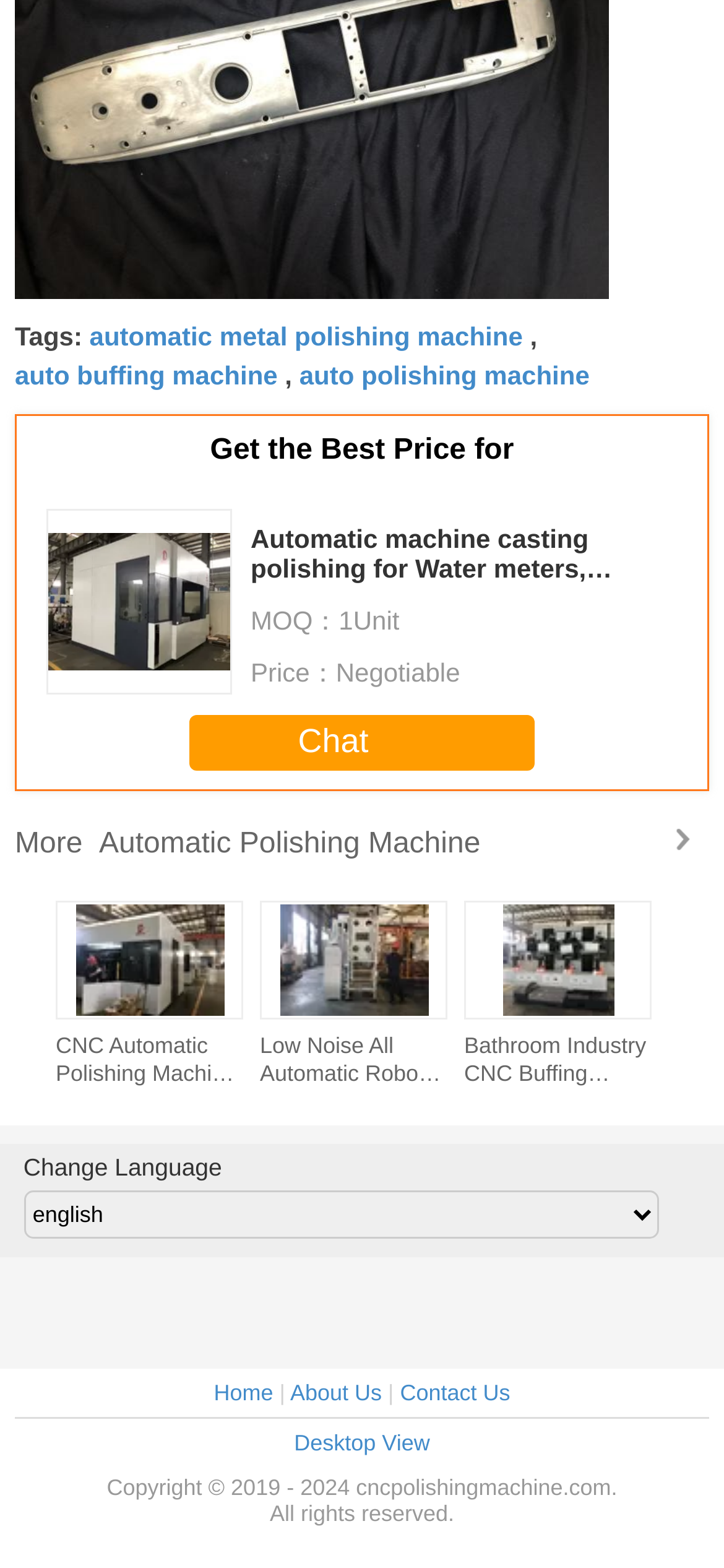Please find the bounding box coordinates of the element that needs to be clicked to perform the following instruction: "Click on the 'automatic metal polishing machine' link". The bounding box coordinates should be four float numbers between 0 and 1, represented as [left, top, right, bottom].

[0.124, 0.206, 0.722, 0.224]